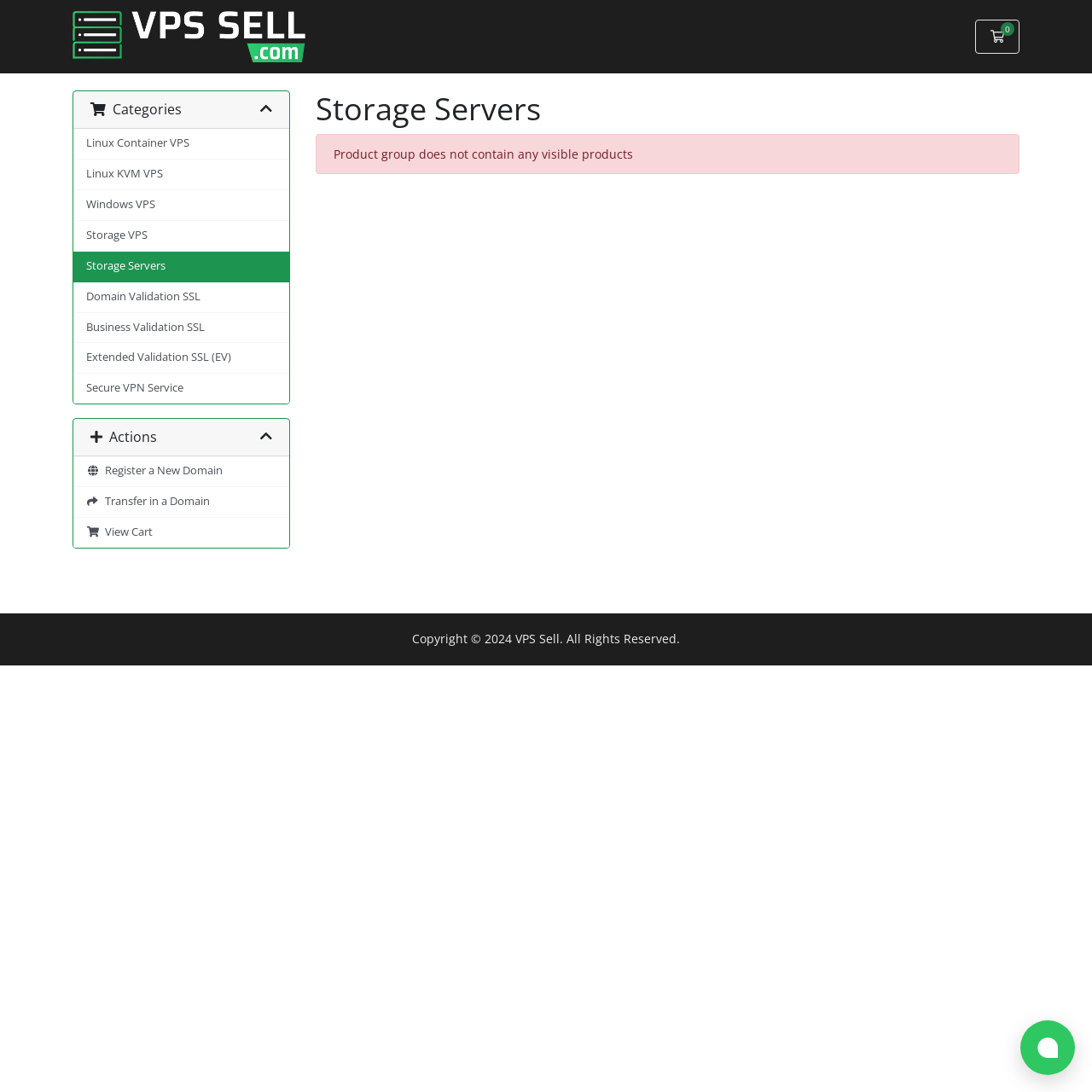Please determine the bounding box coordinates for the UI element described here. Use the format (top-left x, top-left y, bottom-right x, bottom-right y) with values bounded between 0 and 1: Domain Validation SSL

[0.067, 0.258, 0.265, 0.286]